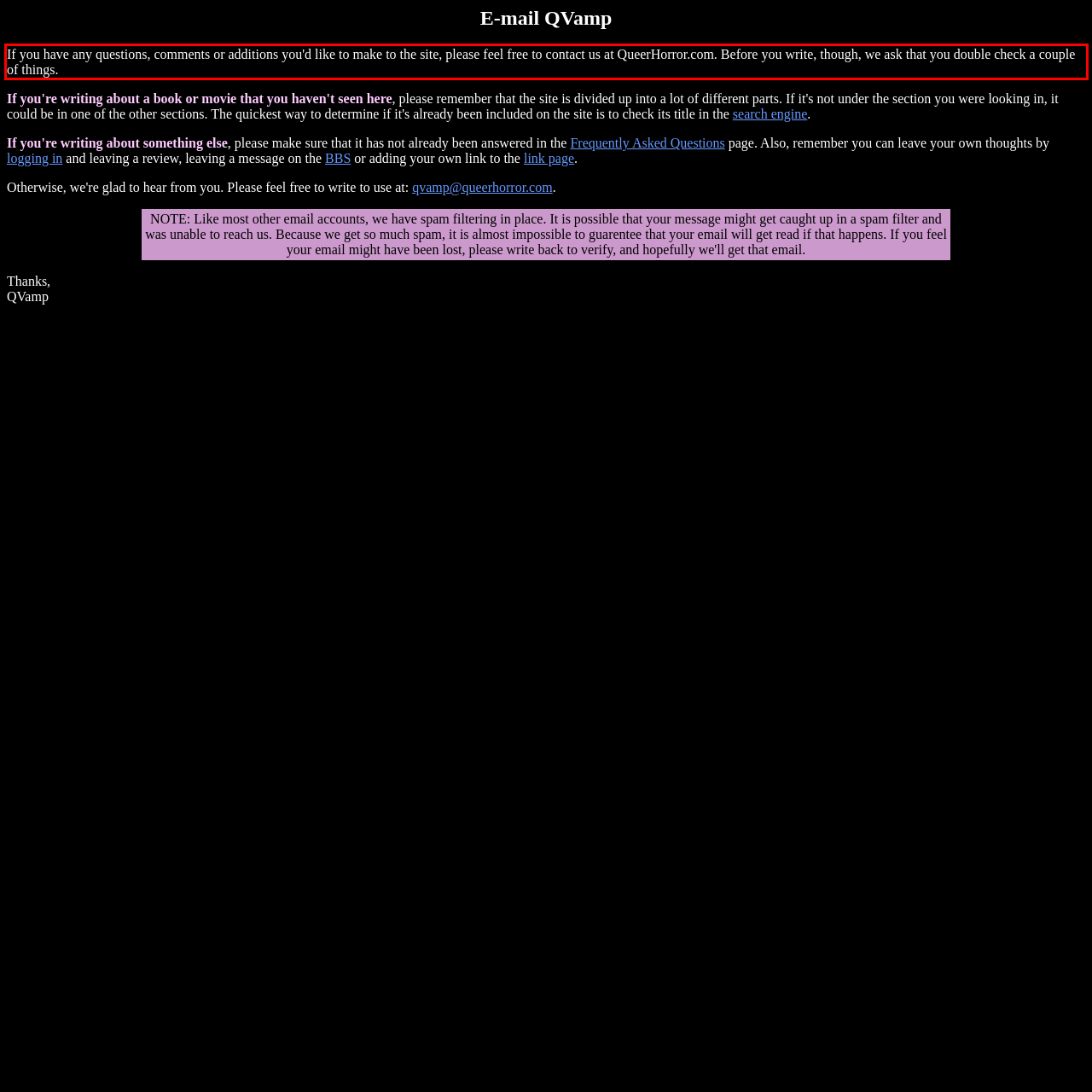Given a screenshot of a webpage with a red bounding box, please identify and retrieve the text inside the red rectangle.

If you have any questions, comments or additions you'd like to make to the site, please feel free to contact us at QueerHorror.com. Before you write, though, we ask that you double check a couple of things.